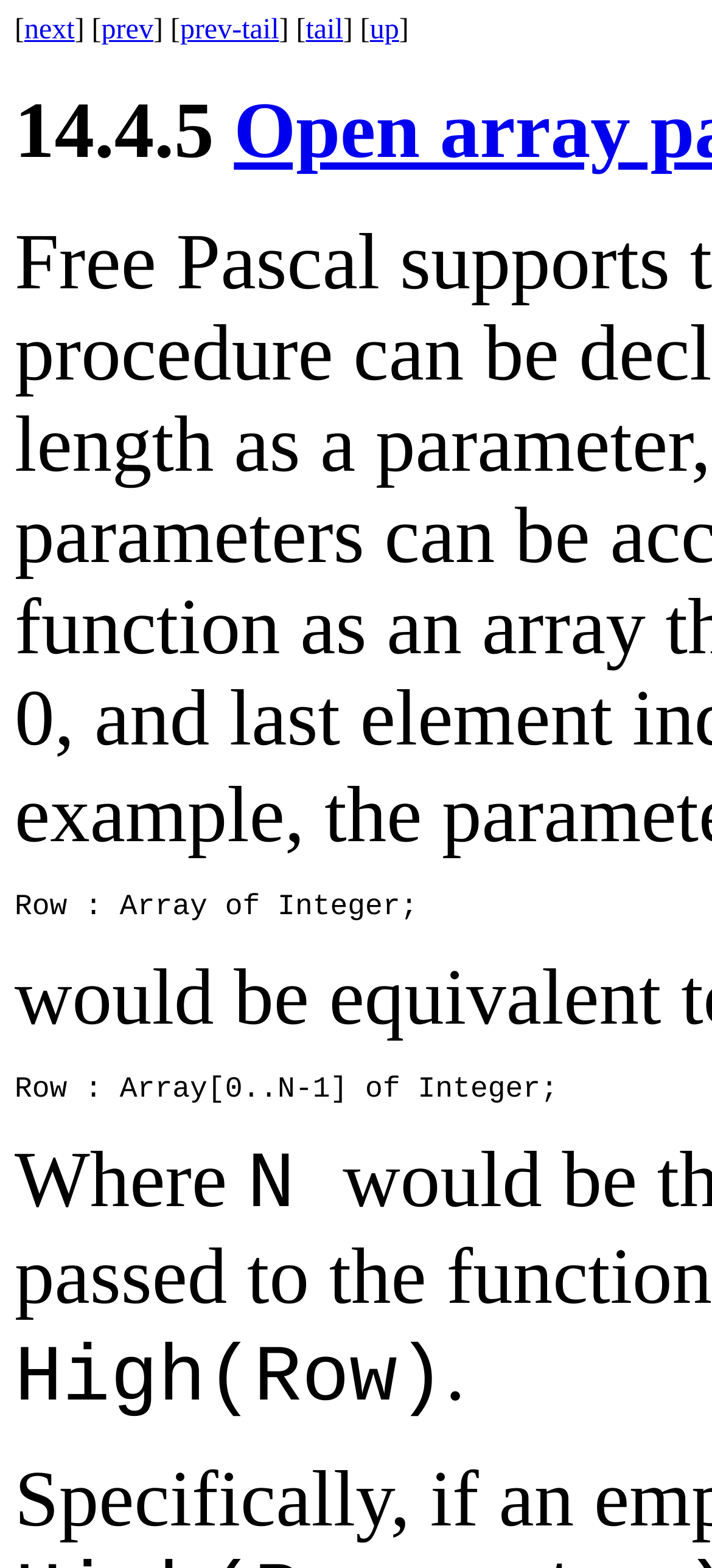Using the information in the image, give a detailed answer to the following question: What is the range of the array index?

The text 'Row: Array[0..N-1] of Integer;' indicates that the array index ranges from 0 to N-1, where N is a variable.